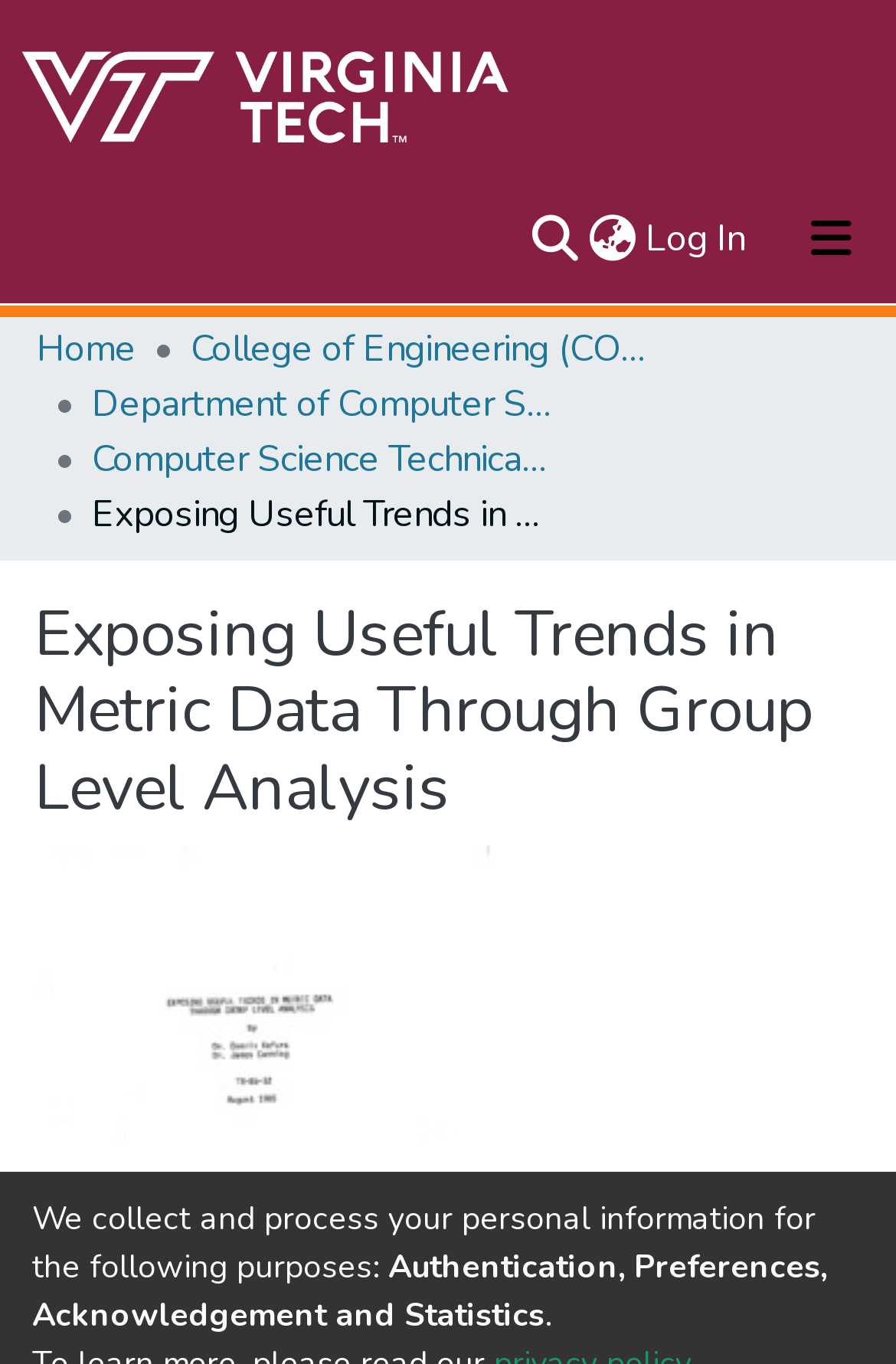Identify the bounding box coordinates of the section that should be clicked to achieve the task described: "Switch language".

[0.651, 0.155, 0.715, 0.195]